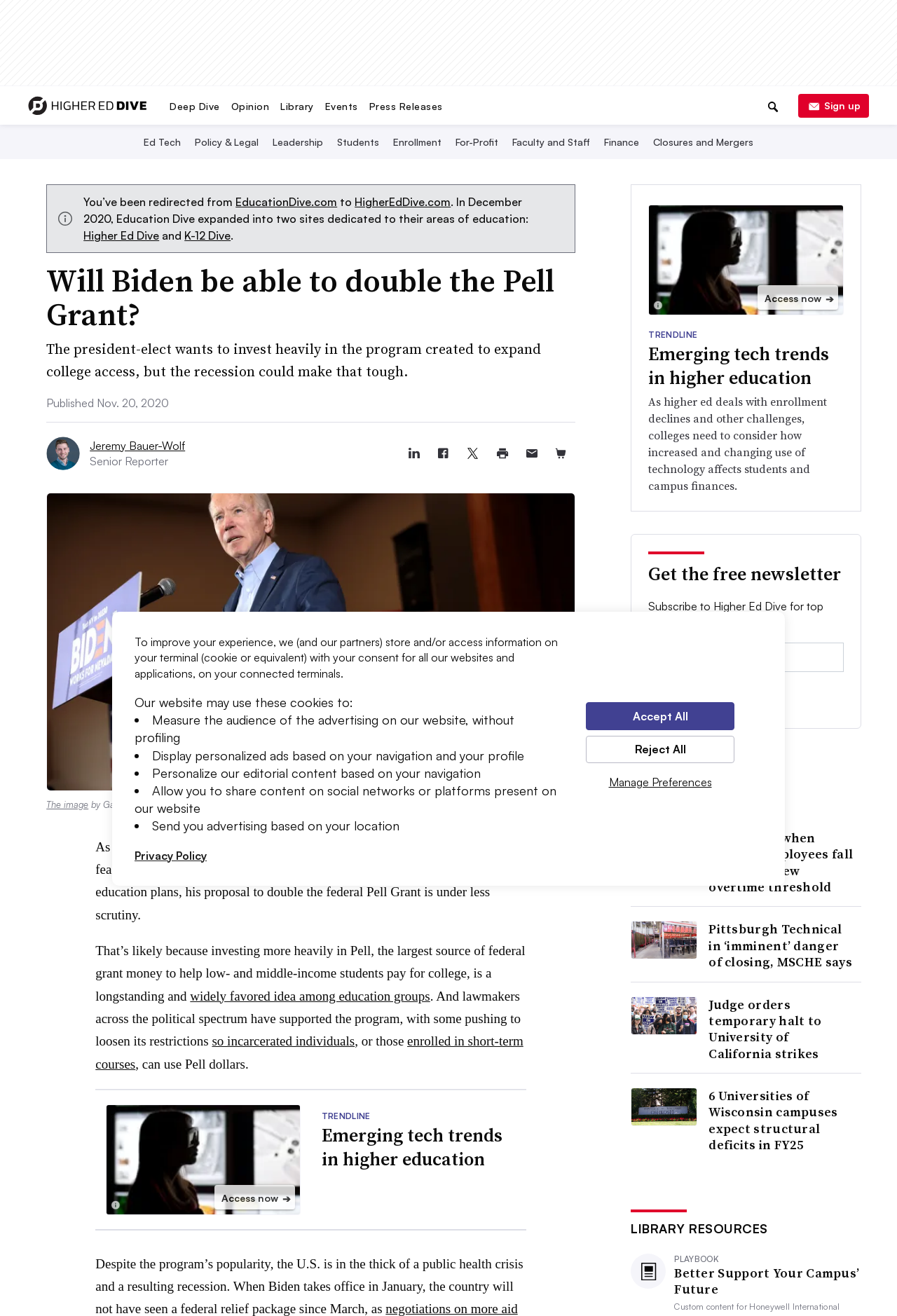Determine the bounding box coordinates of the clickable area required to perform the following instruction: "Go to Higher Ed Dive". The coordinates should be represented as four float numbers between 0 and 1: [left, top, right, bottom].

[0.031, 0.074, 0.164, 0.084]